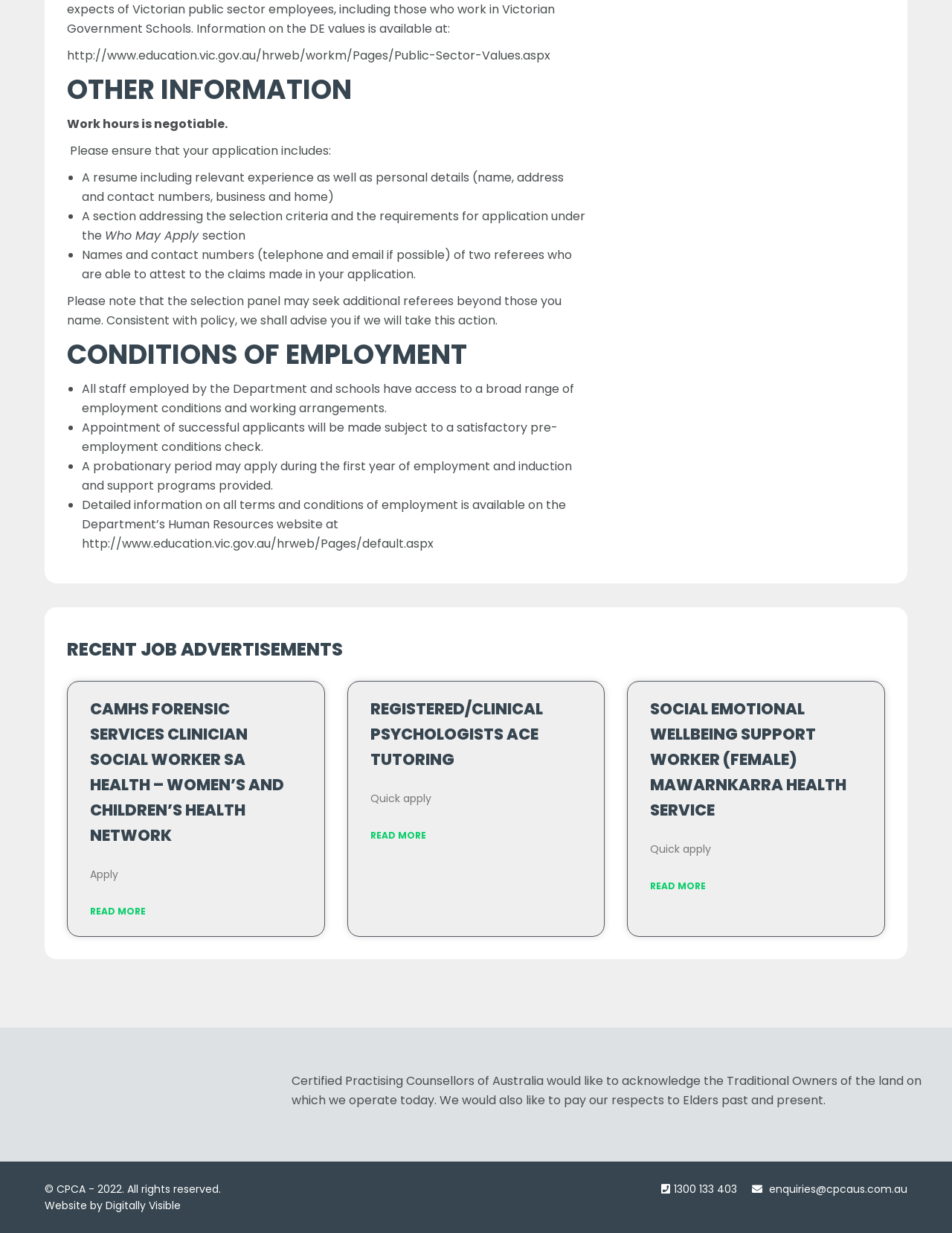Please provide a detailed answer to the question below by examining the image:
What is the condition for appointment of successful applicants?

The webpage mentions that the appointment of successful applicants will be made subject to a satisfactory pre-employment conditions check. This is indicated by the StaticText element with OCR text 'Appointment of successful applicants will be made subject to a satisfactory pre-employment conditions check...'.